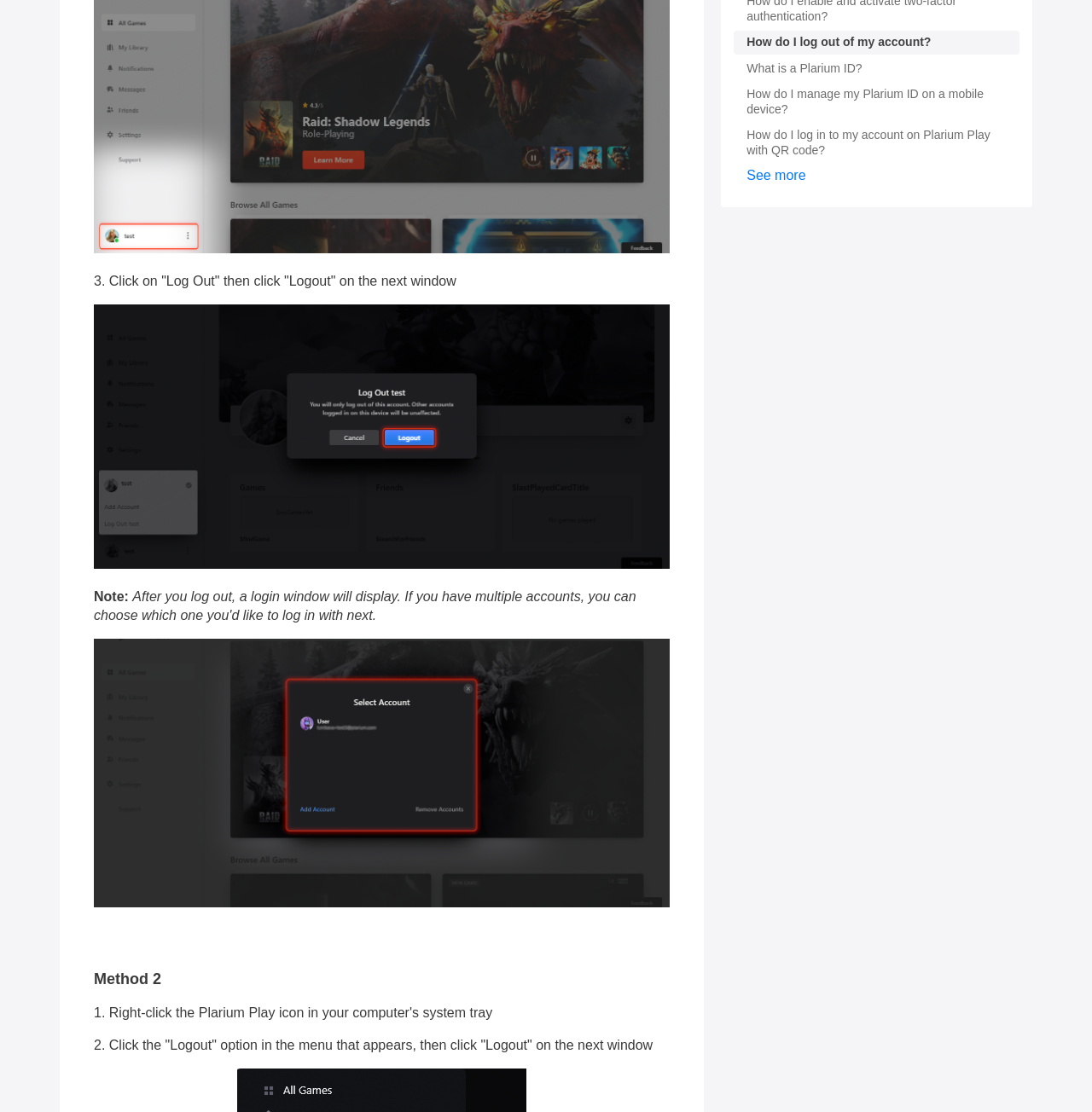Given the element description, predict the bounding box coordinates in the format (top-left x, top-left y, bottom-right x, bottom-right y), using floating point numbers between 0 and 1: What is a Plarium ID?

[0.684, 0.051, 0.922, 0.072]